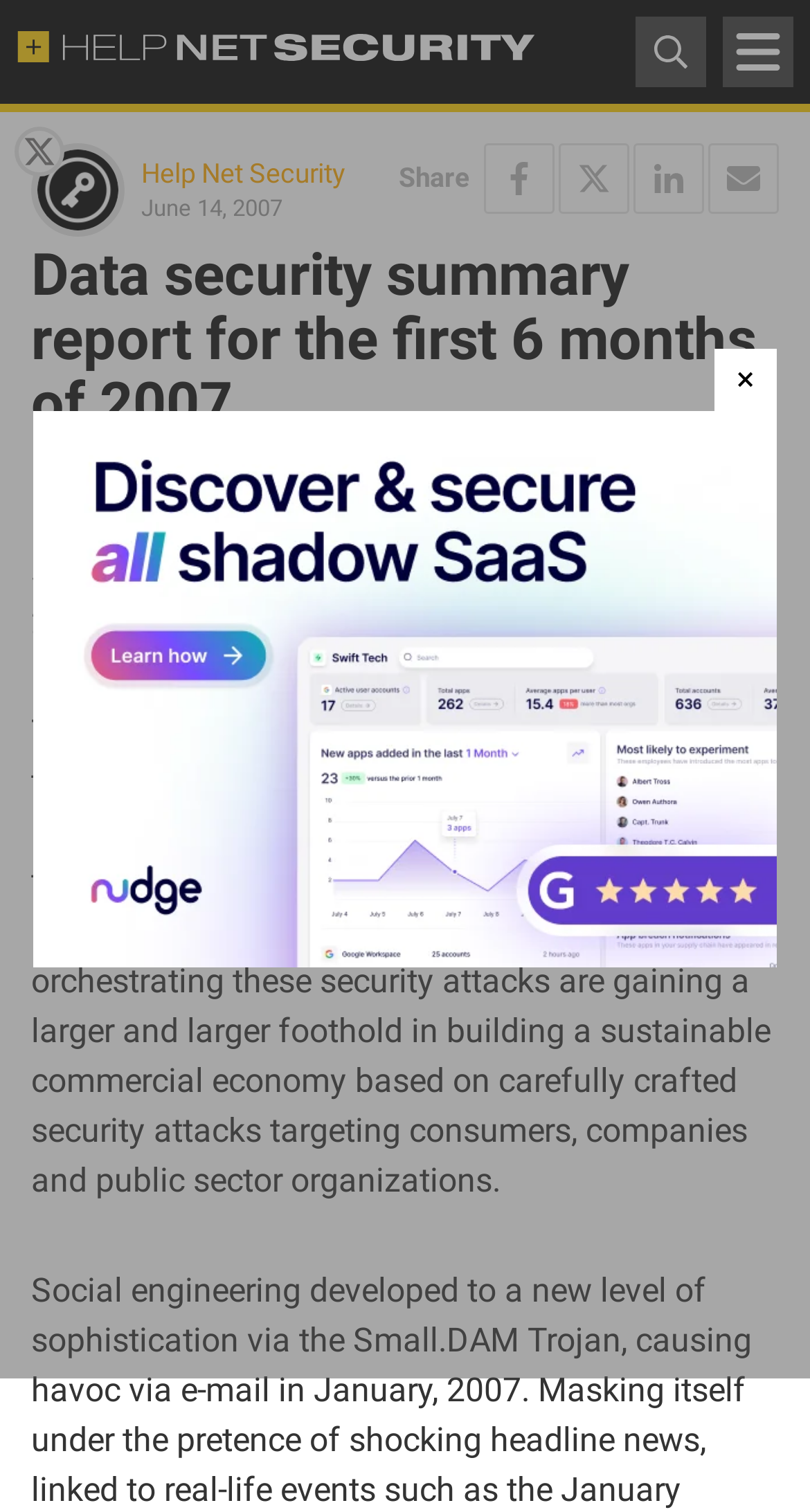Could you provide the bounding box coordinates for the portion of the screen to click to complete this instruction: "Toggle navigation"?

[0.892, 0.011, 0.979, 0.058]